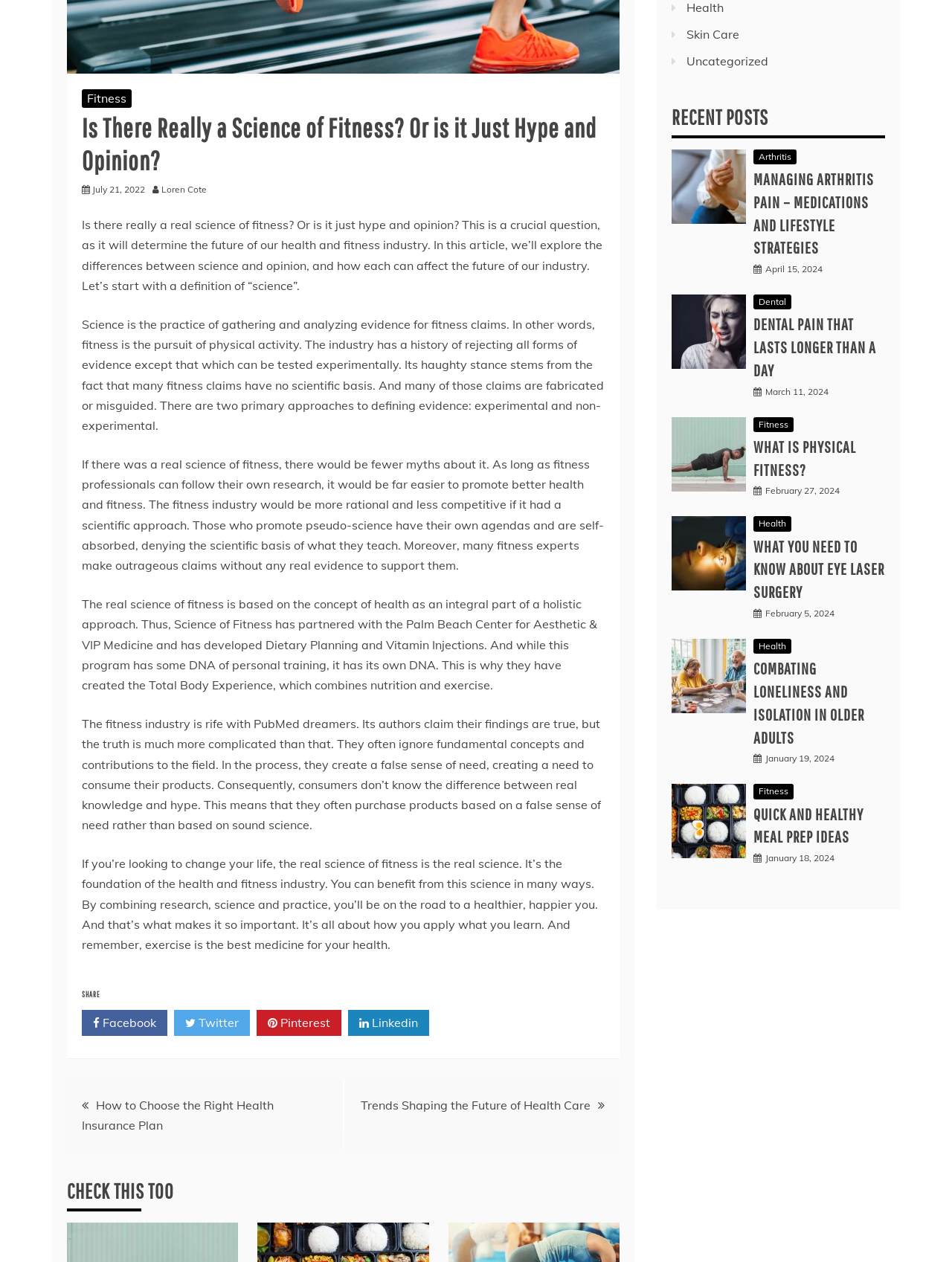Locate the bounding box of the user interface element based on this description: "North Carolina Courage".

None